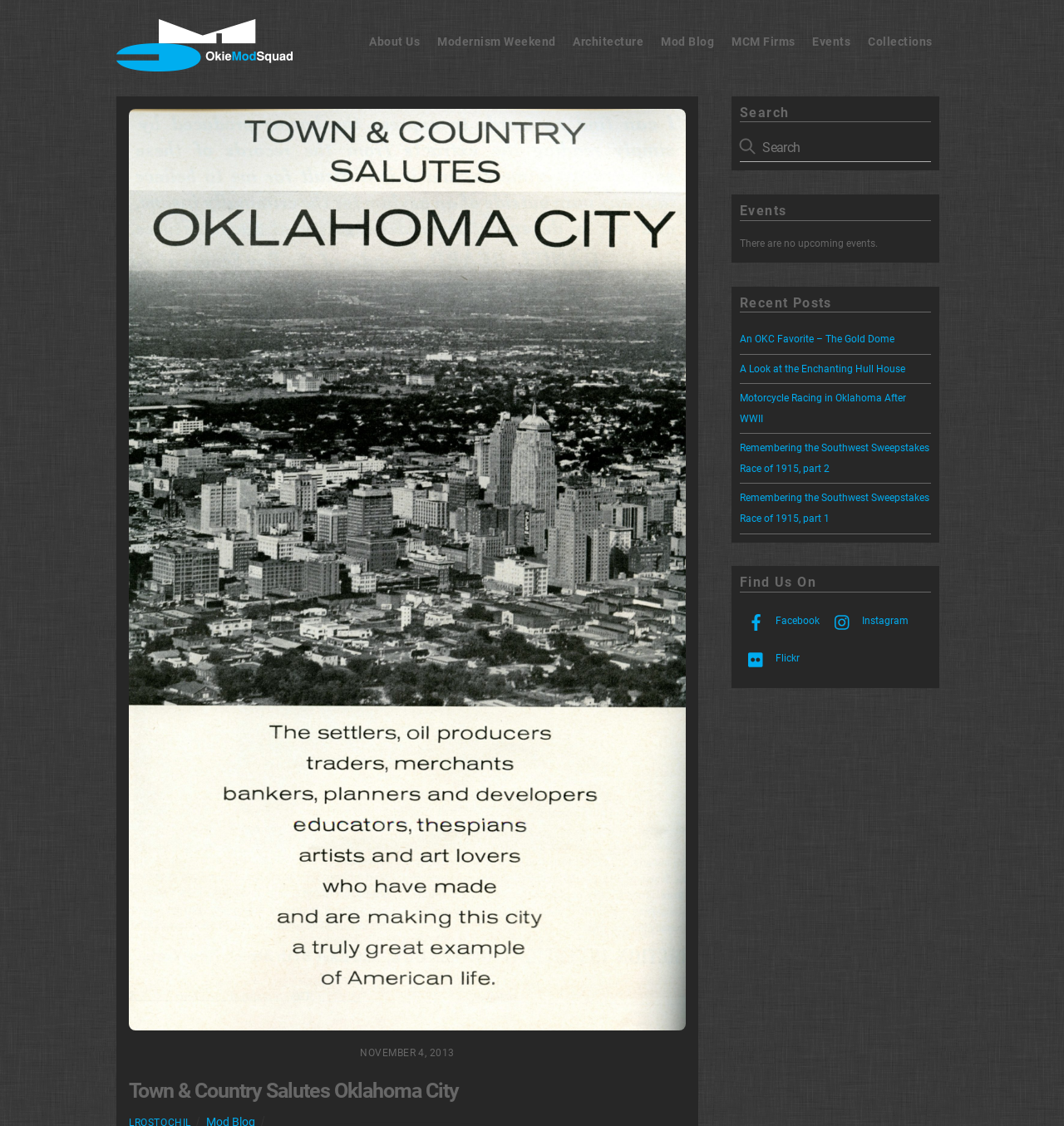Select the bounding box coordinates of the element I need to click to carry out the following instruction: "Find us on Facebook".

[0.695, 0.546, 0.77, 0.557]